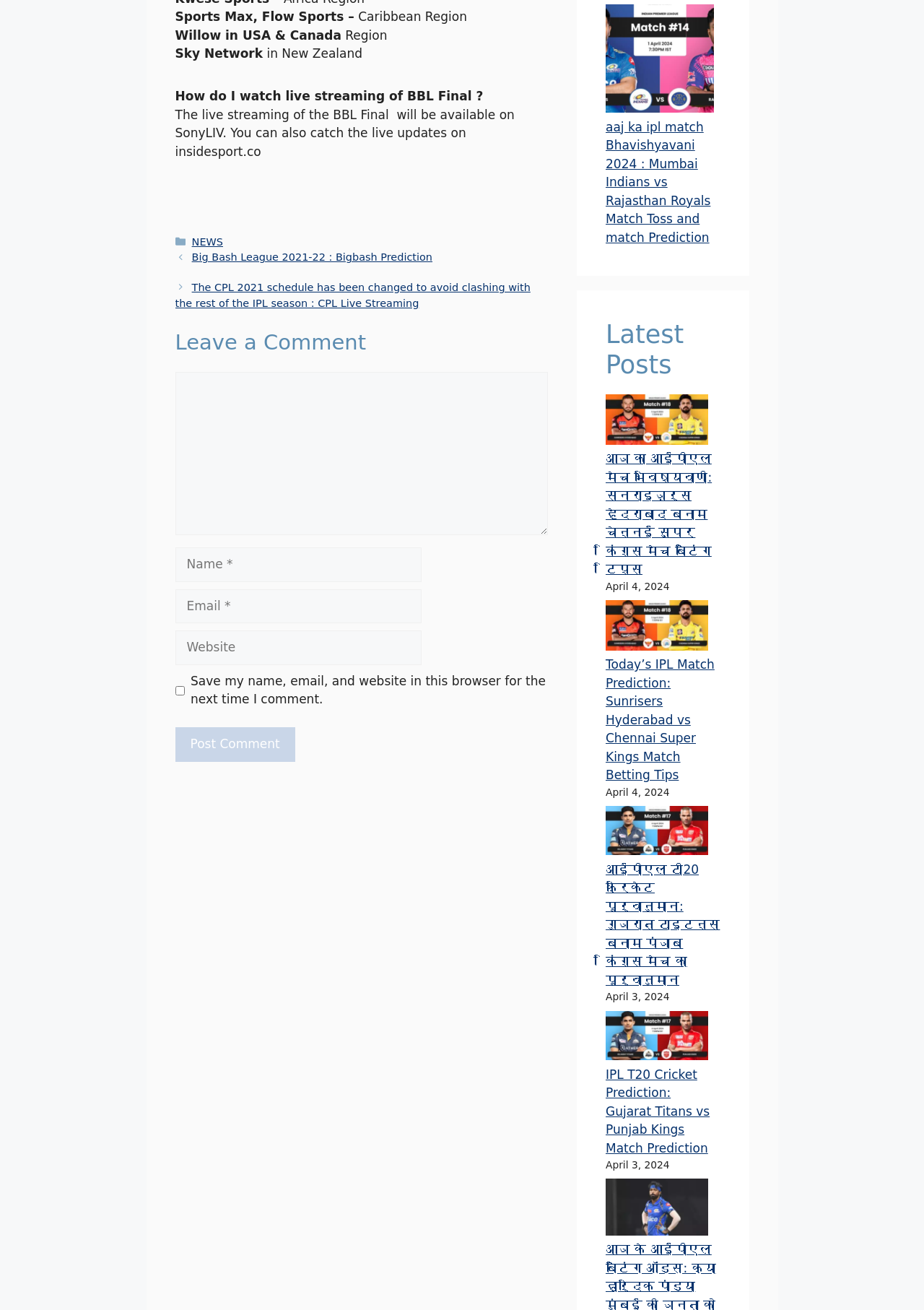What is the name of the sports channel mentioned?
Look at the screenshot and respond with a single word or phrase.

Sports Max